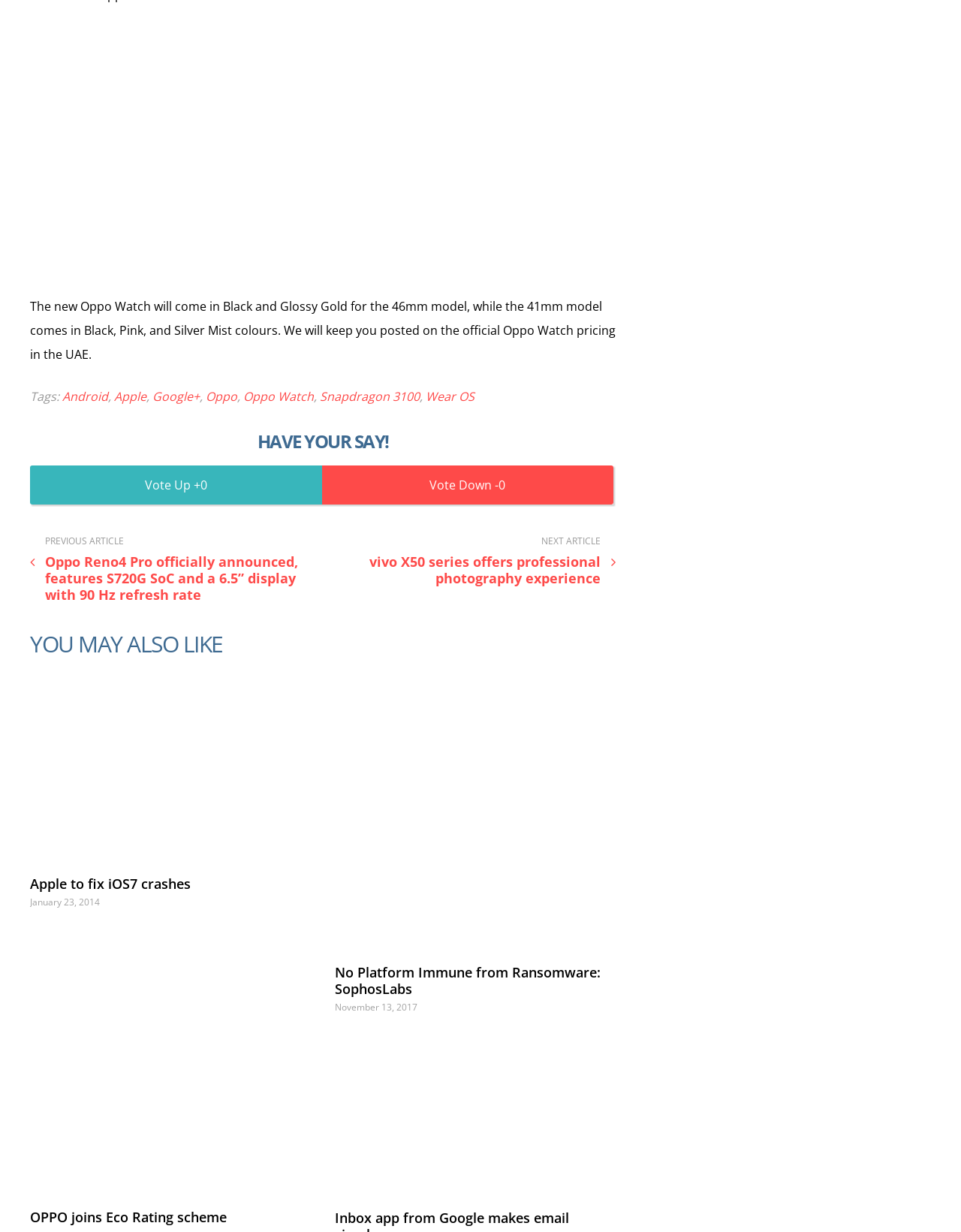Based on the image, provide a detailed and complete answer to the question: 
What is the date of the article 'OPPO joins Eco Rating scheme'?

The time element associated with the article 'OPPO joins Eco Rating scheme' shows the date 'November 13, 2017'.